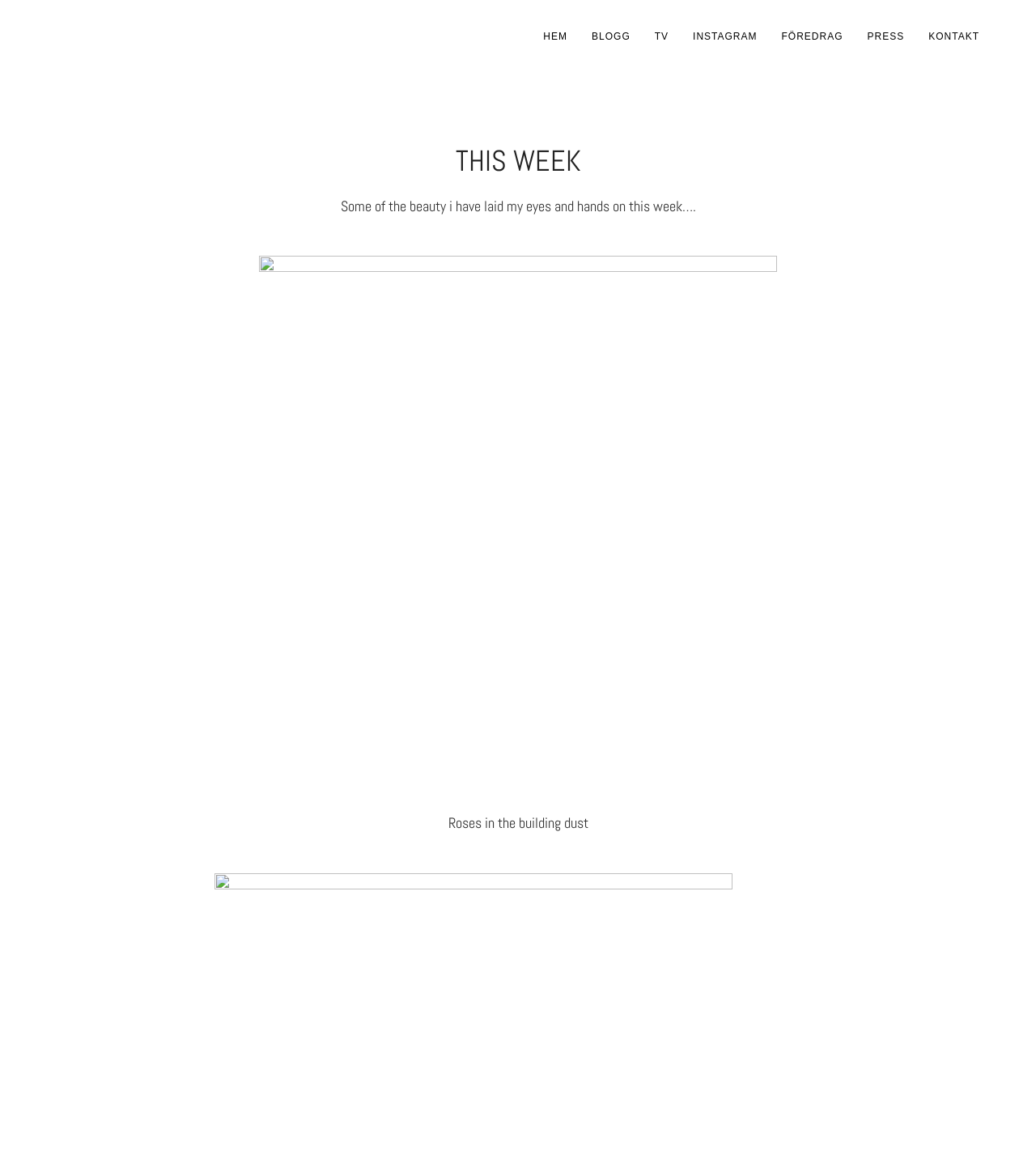Identify the coordinates of the bounding box for the element described below: "alt="The MalinPersson"". Return the coordinates as four float numbers between 0 and 1: [left, top, right, bottom].

[0.043, 0.014, 0.105, 0.049]